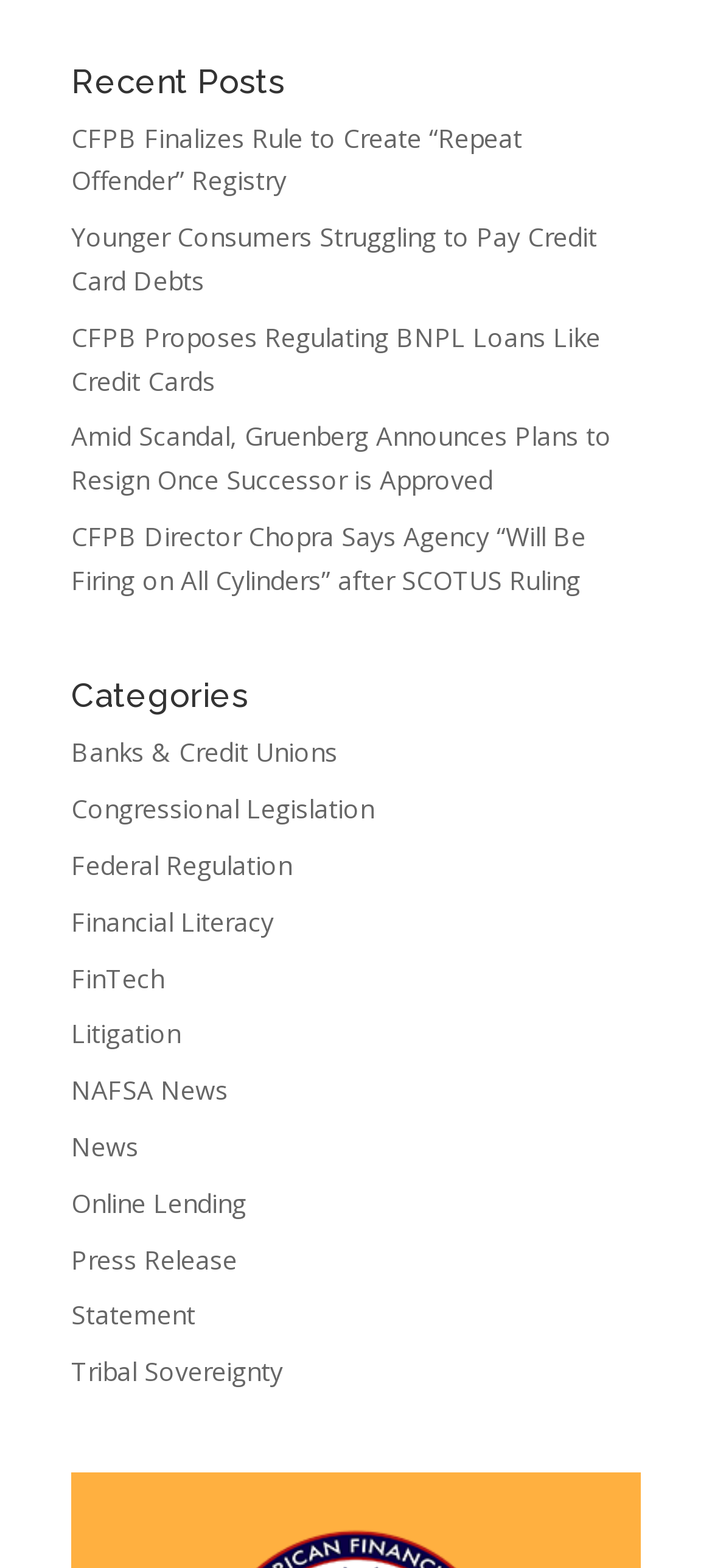Using the provided element description, identify the bounding box coordinates as (top-left x, top-left y, bottom-right x, bottom-right y). Ensure all values are between 0 and 1. Description: FinTech

[0.1, 0.612, 0.231, 0.634]